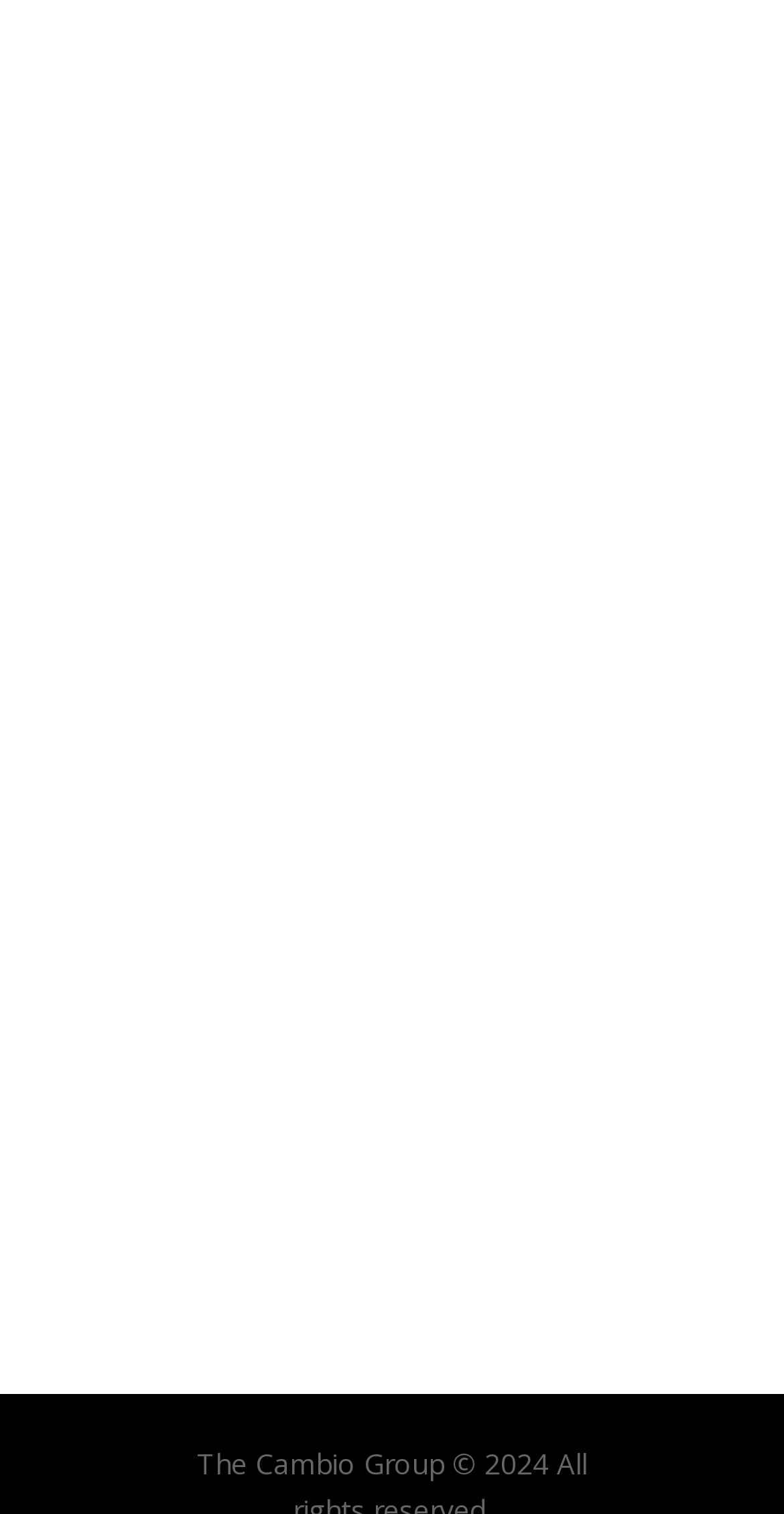Please predict the bounding box coordinates (top-left x, top-left y, bottom-right x, bottom-right y) for the UI element in the screenshot that fits the description: name="et_pb_signup_firstname" placeholder="First Name"

[0.343, 0.164, 0.913, 0.236]